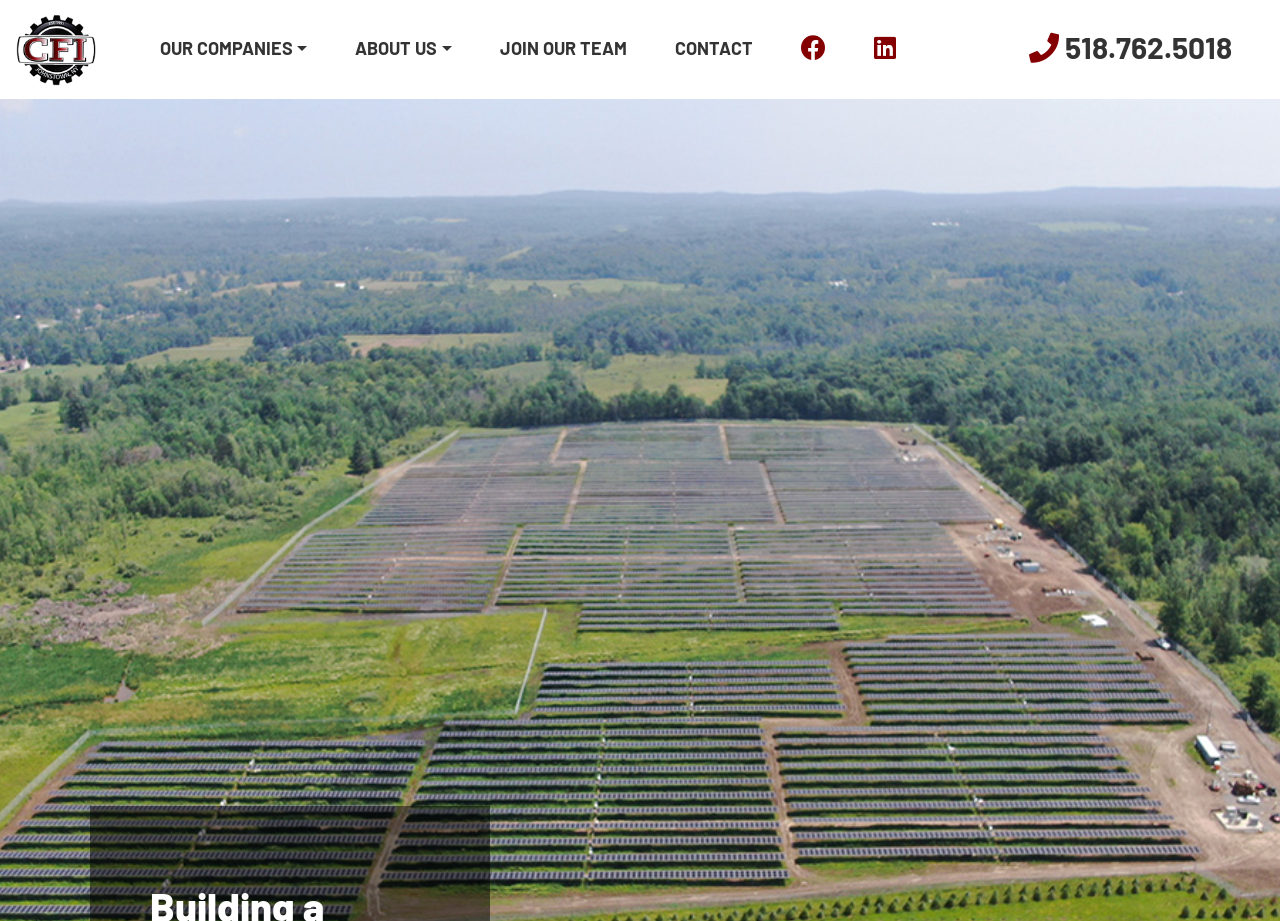Using a single word or phrase, answer the following question: 
What is the company name?

CFI Construction